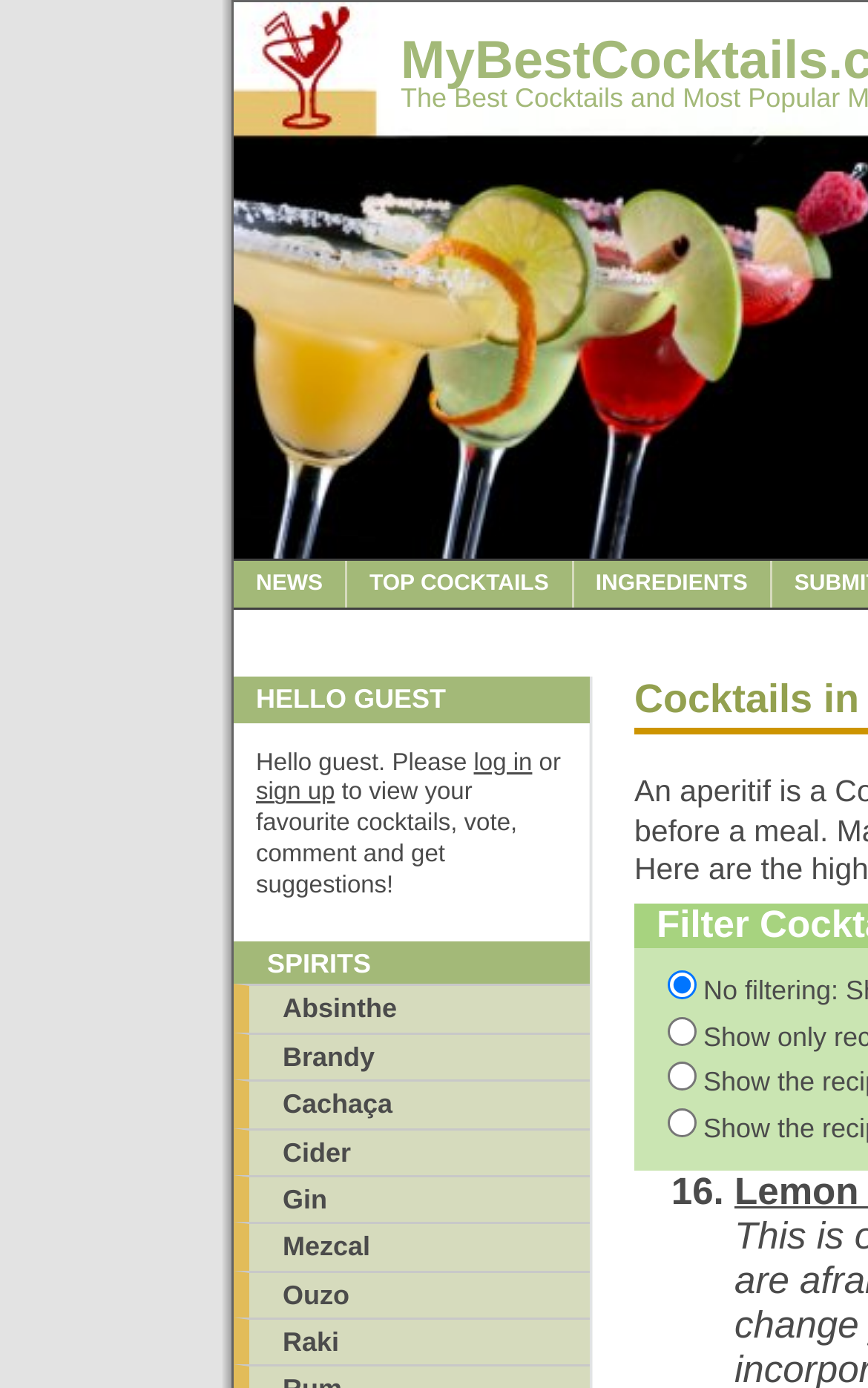What is the second option in the radio button list?
Look at the image and provide a short answer using one word or a phrase.

Unchecked